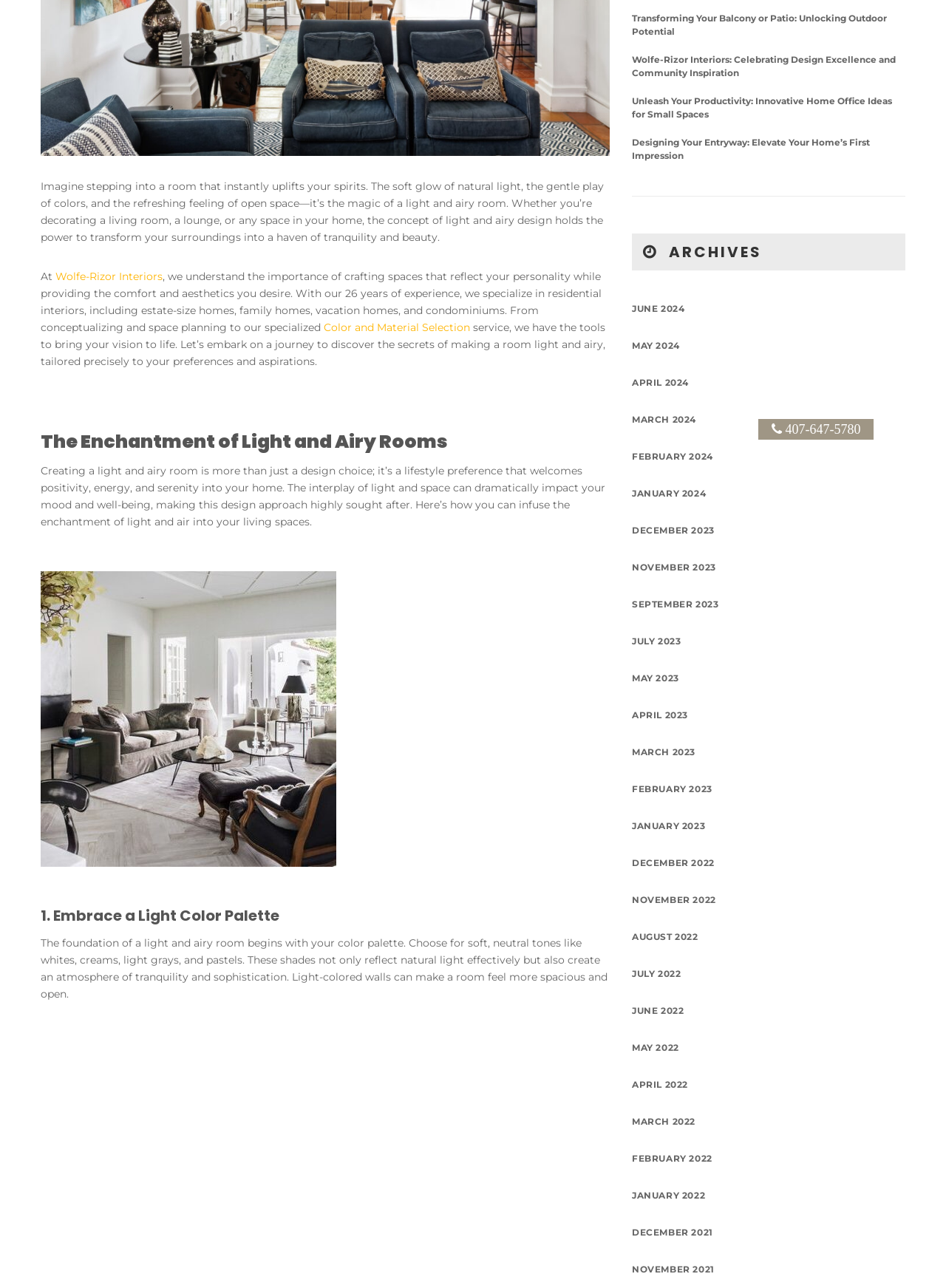Determine the bounding box coordinates for the UI element with the following description: "April 2022". The coordinates should be four float numbers between 0 and 1, represented as [left, top, right, bottom].

[0.668, 0.831, 0.957, 0.853]